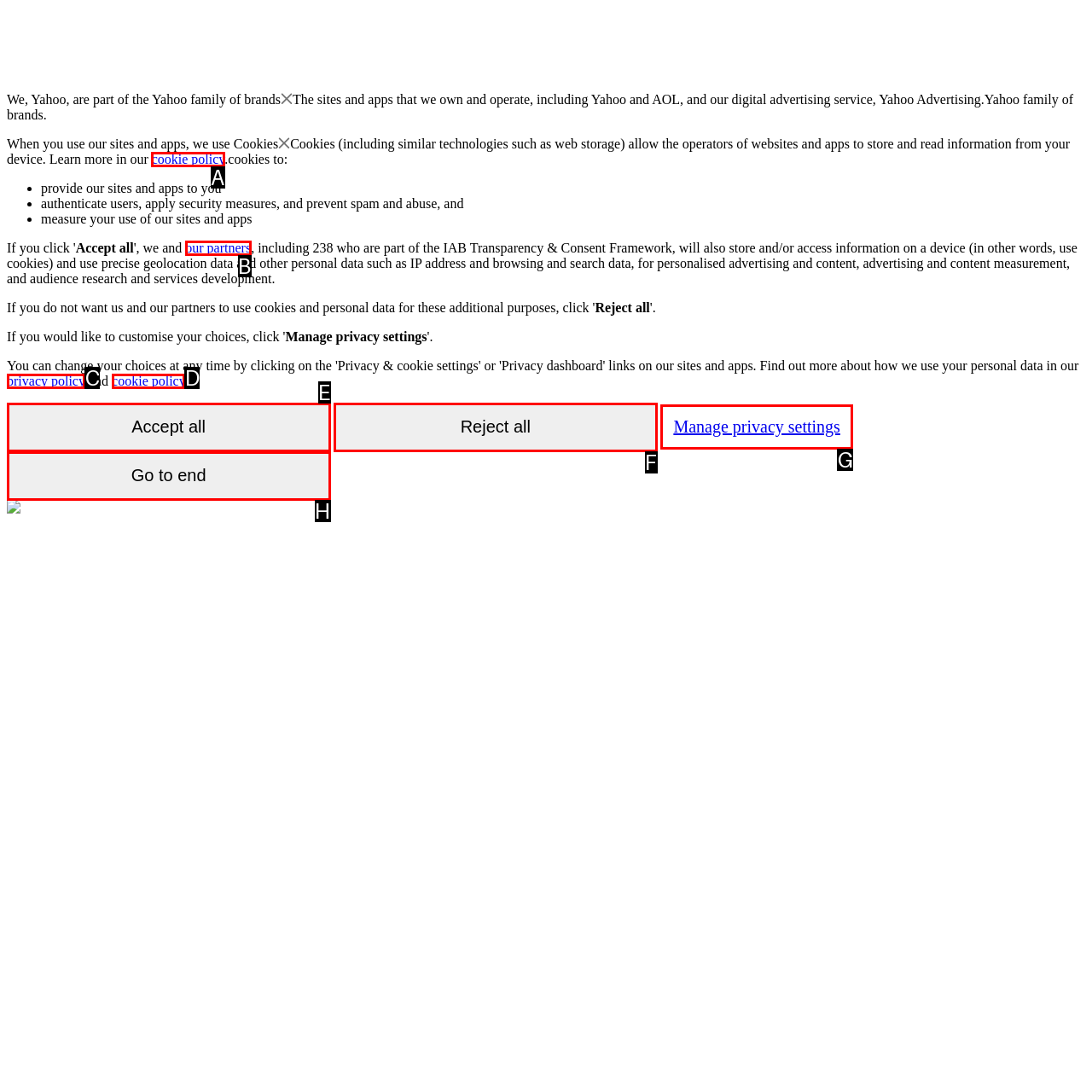Choose the letter that best represents the description: cookie policy. Answer with the letter of the selected choice directly.

A